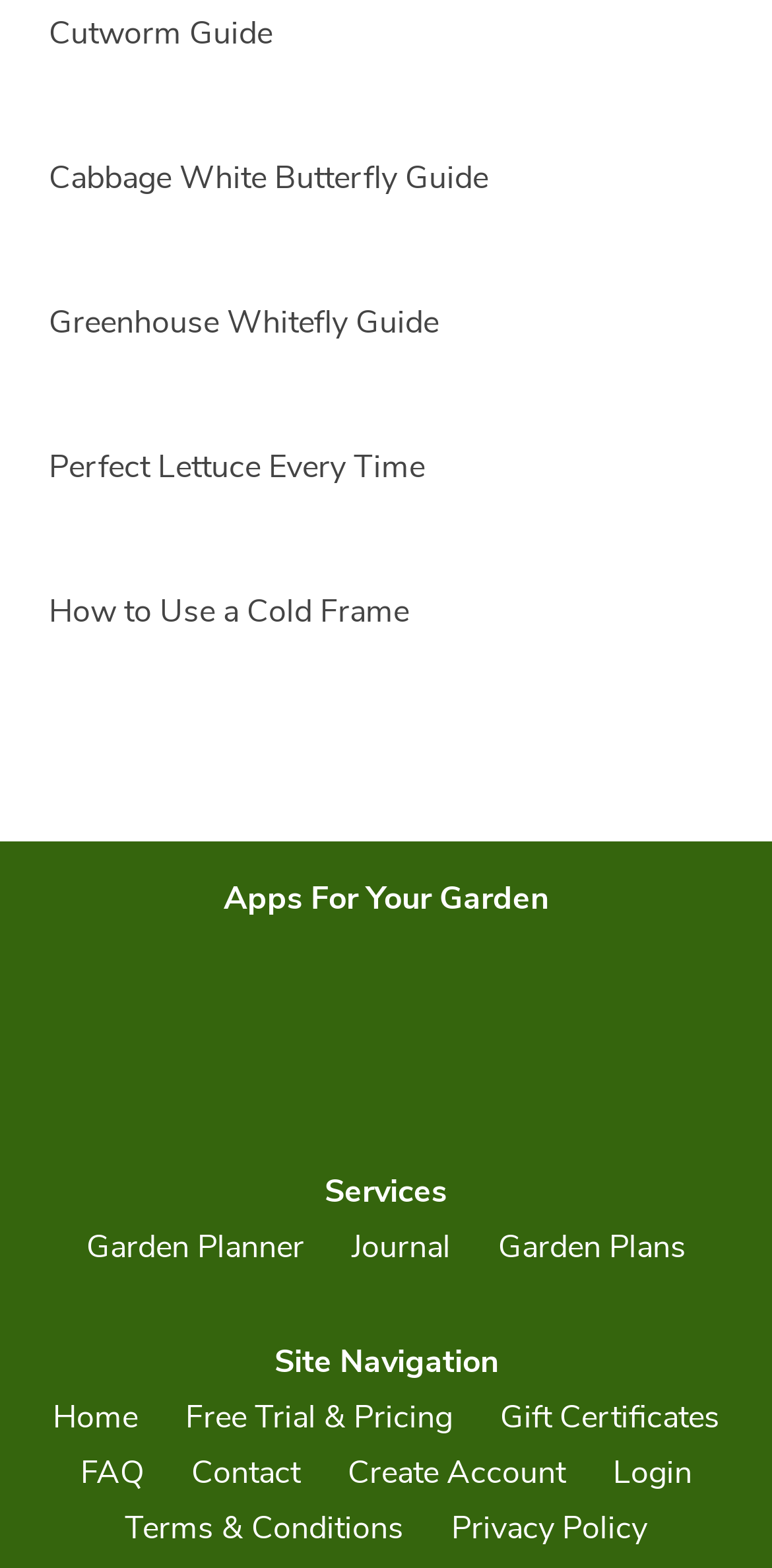Identify the bounding box for the element characterized by the following description: "parent_node: Perfect Lettuce Every Time".

[0.354, 0.255, 0.659, 0.28]